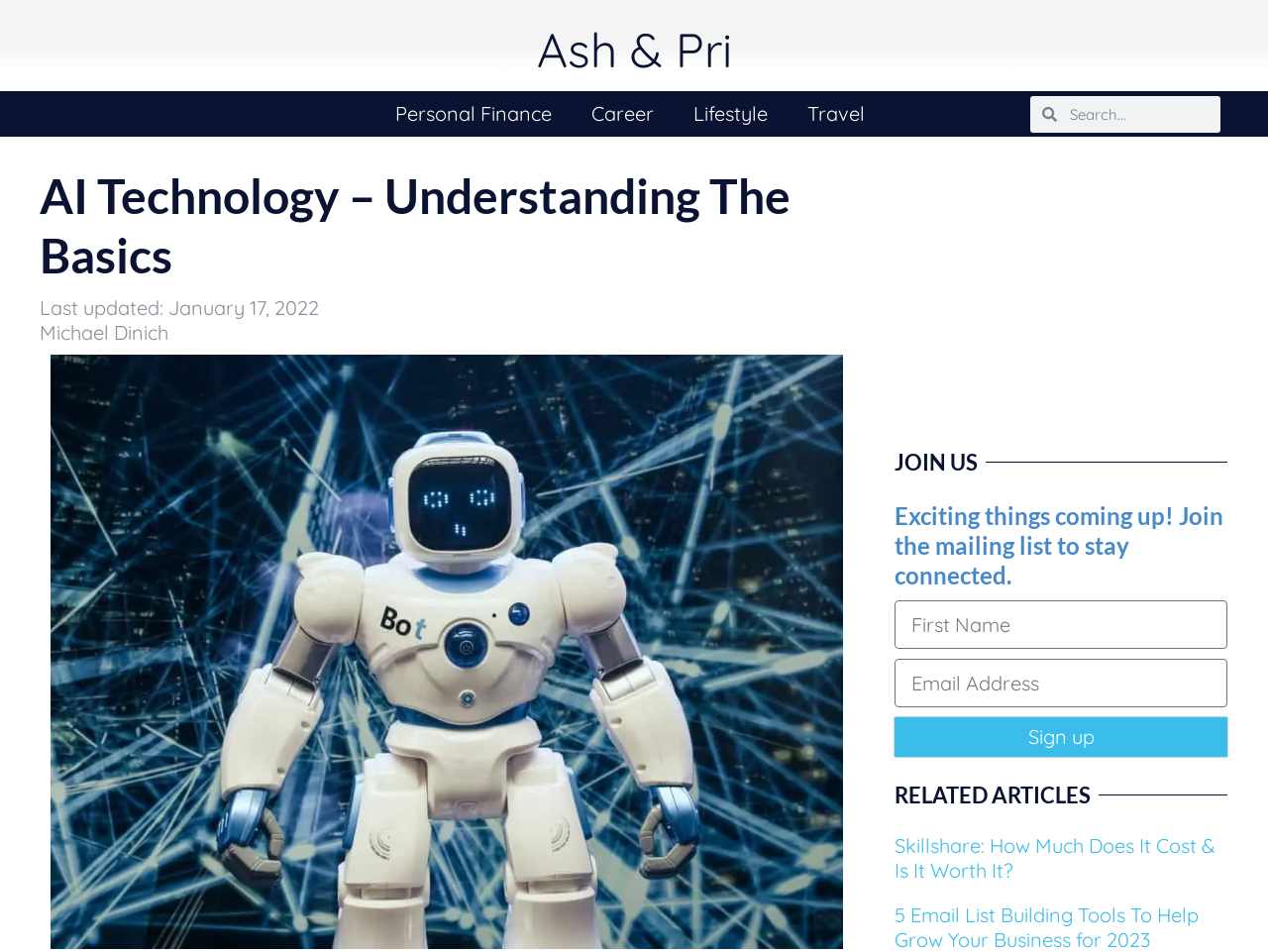For the given element description Ash & Pri, determine the bounding box coordinates of the UI element. The coordinates should follow the format (top-left x, top-left y, bottom-right x, bottom-right y) and be within the range of 0 to 1.

[0.423, 0.021, 0.577, 0.083]